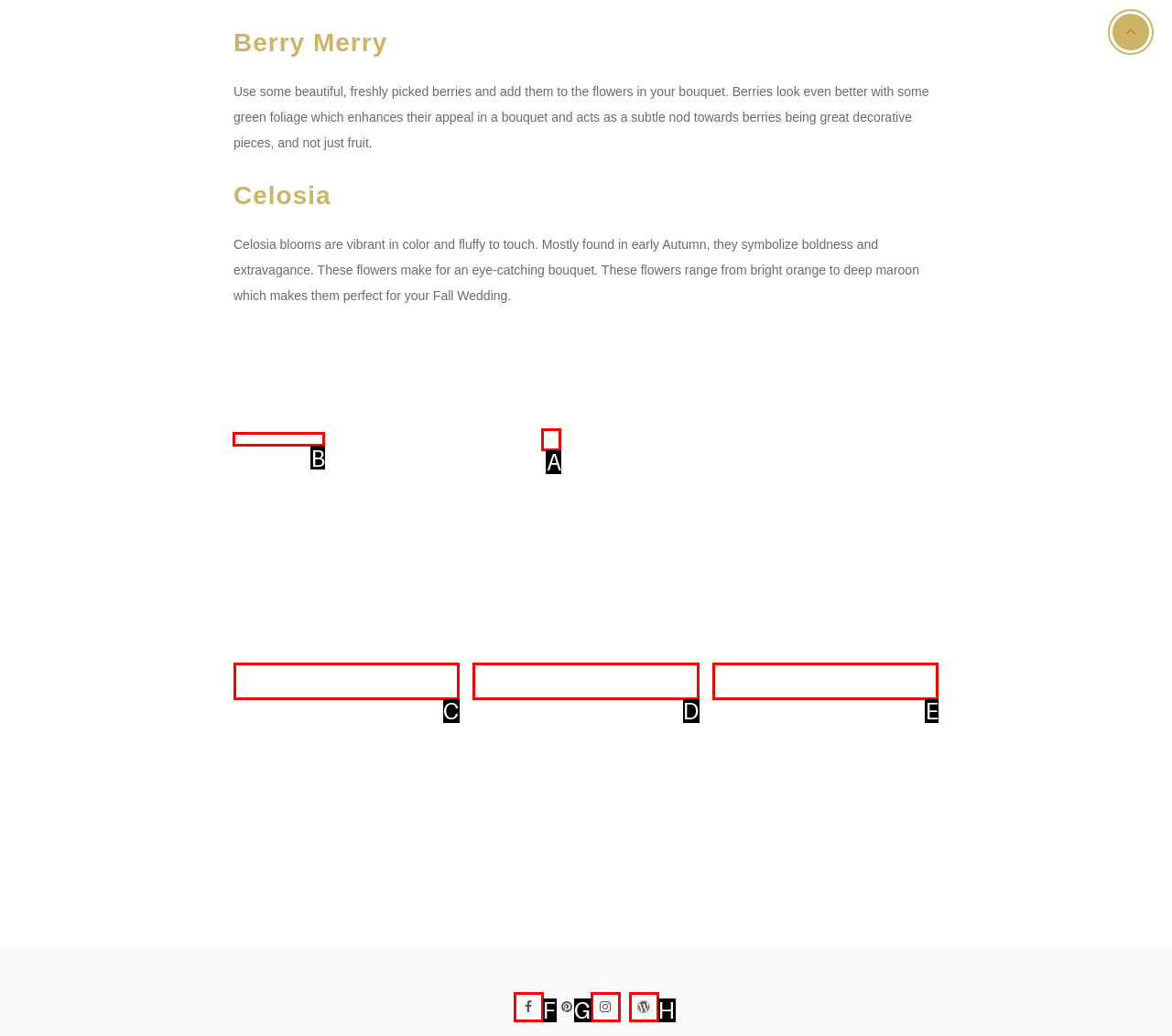From the options shown in the screenshot, tell me which lettered element I need to click to complete the task: Learn about medical negligence claims.

None